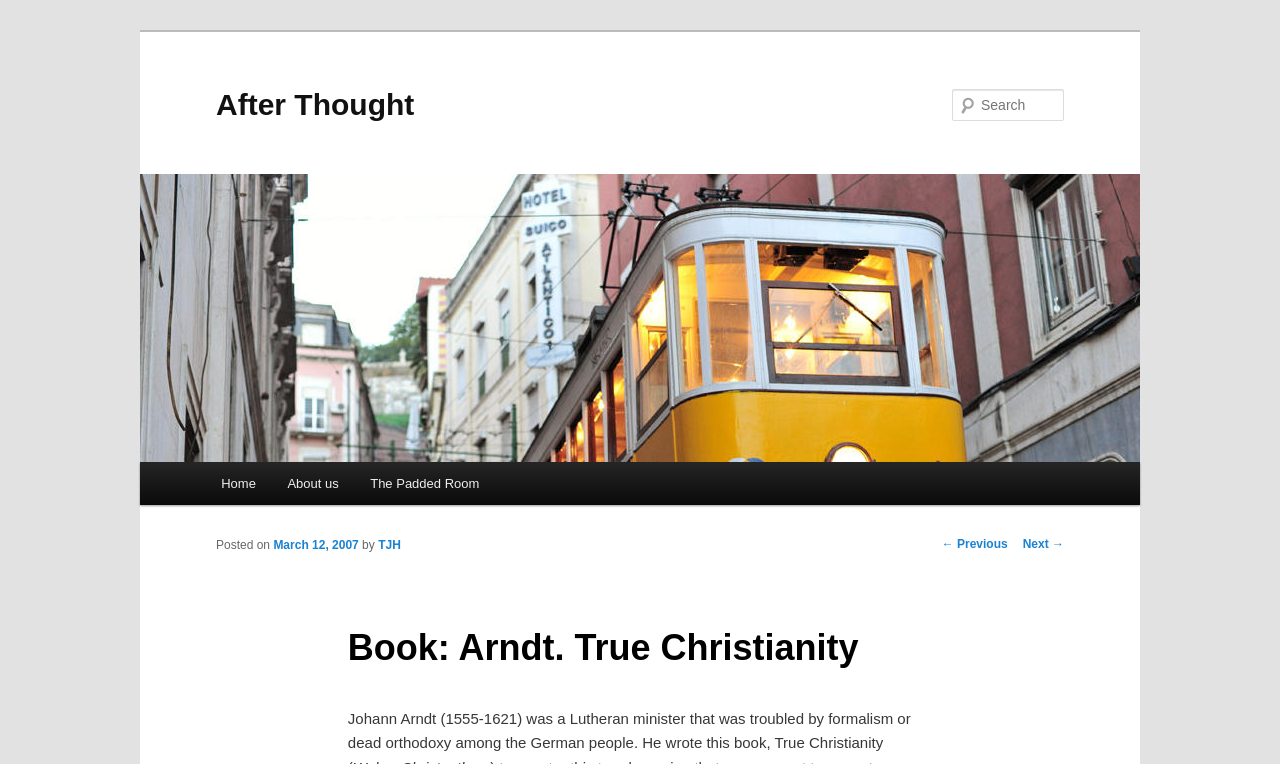Please answer the following question using a single word or phrase: 
How many navigation links are there in the main menu?

3